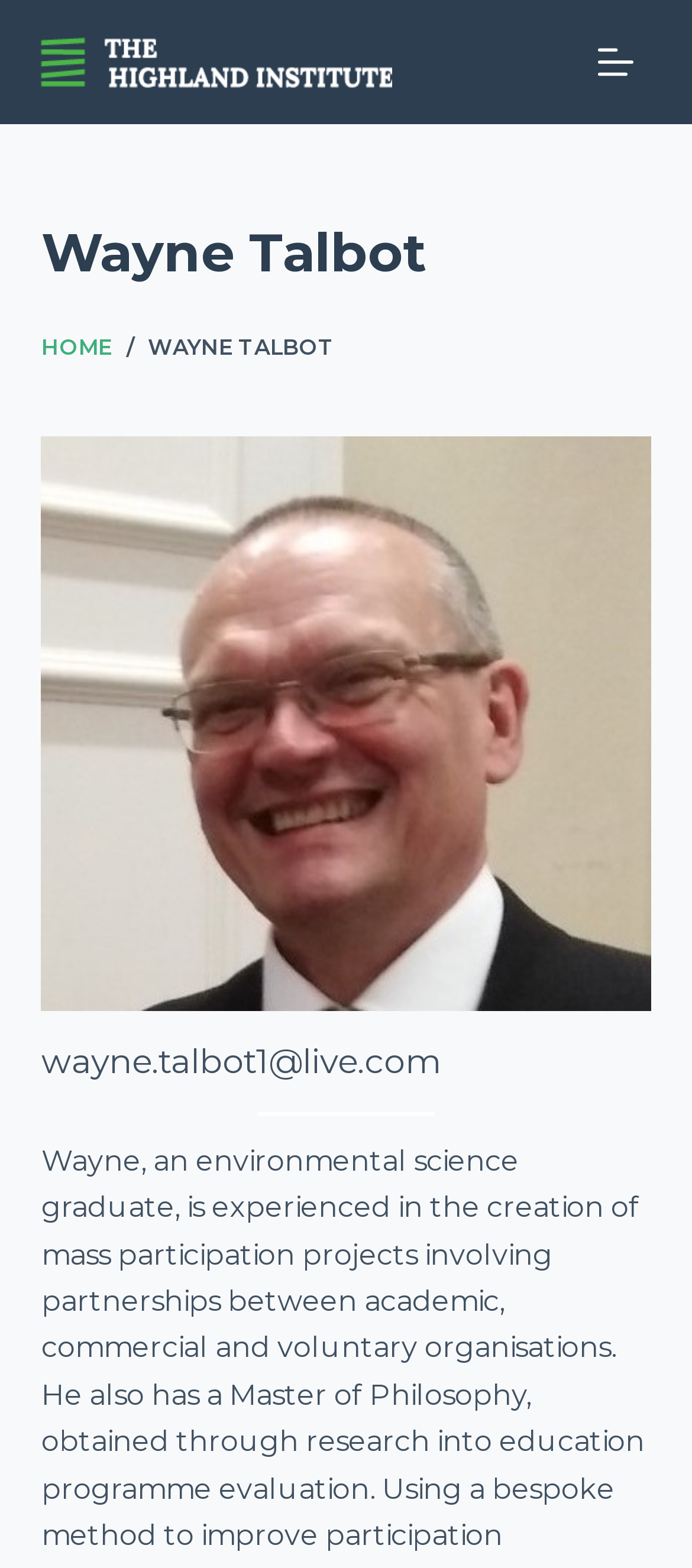How many navigation links are there in the top menu?
Using the information presented in the image, please offer a detailed response to the question.

I analyzed the HeaderAsNonLandmark element and its child elements. I found a link with the text 'HOME' located at coordinates [0.06, 0.21, 0.163, 0.233]. This suggests that there is only one navigation link in the top menu.